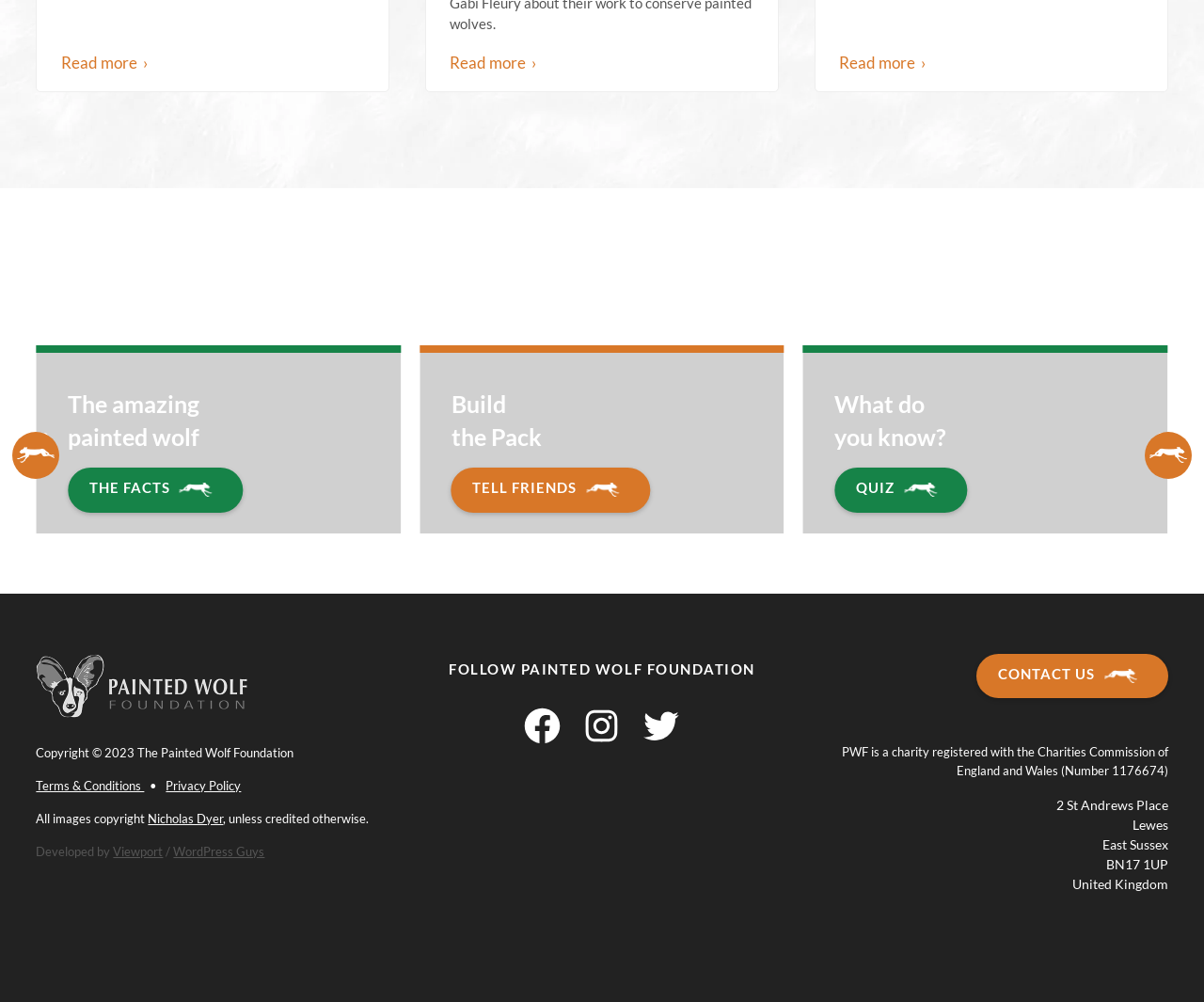What is the purpose of the 'Build the Pack' section?
Provide a short answer using one word or a brief phrase based on the image.

Unknown